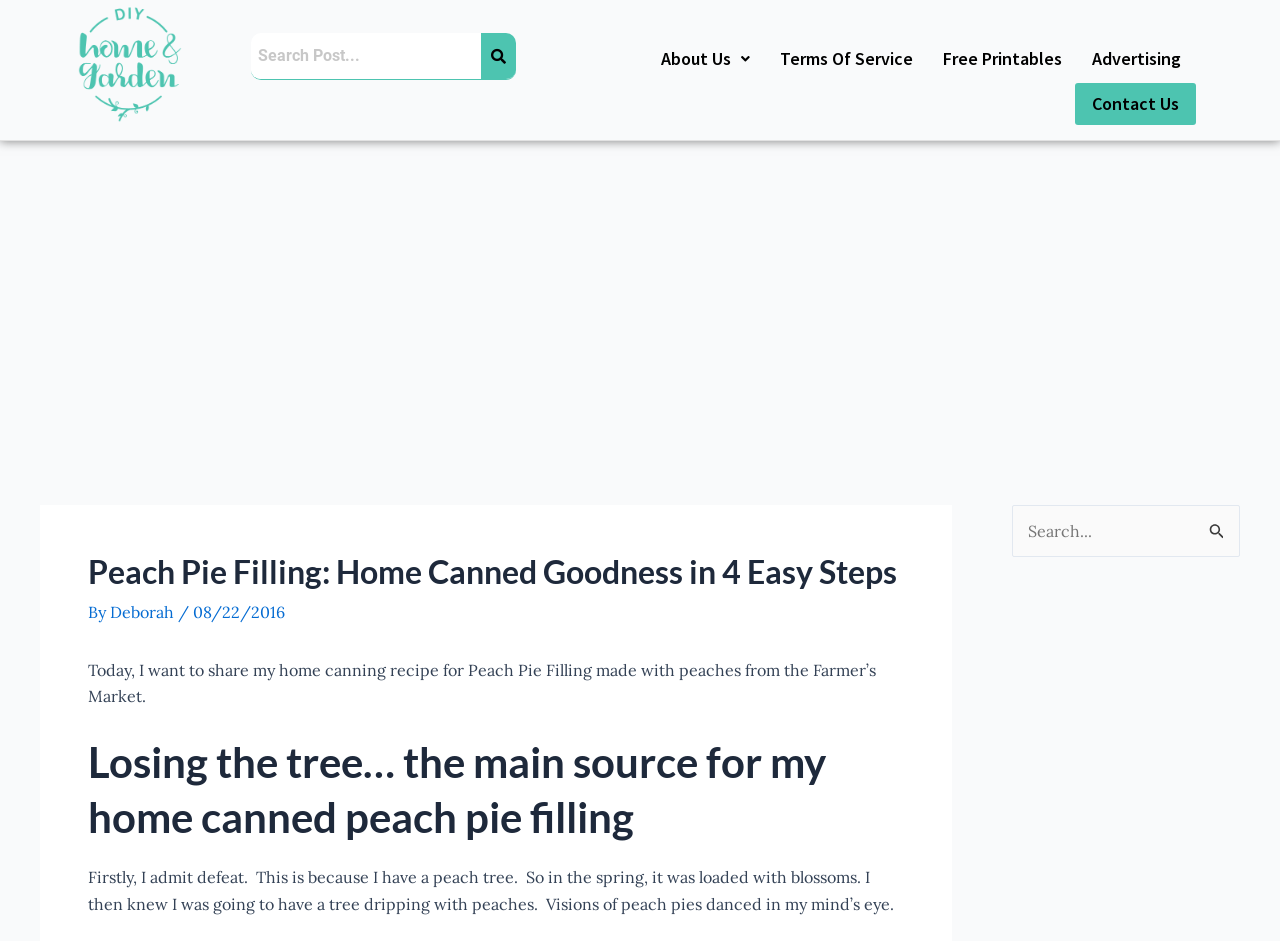Identify the bounding box coordinates of the region that needs to be clicked to carry out this instruction: "Click the contact link". Provide these coordinates as four float numbers ranging from 0 to 1, i.e., [left, top, right, bottom].

[0.055, 0.005, 0.148, 0.13]